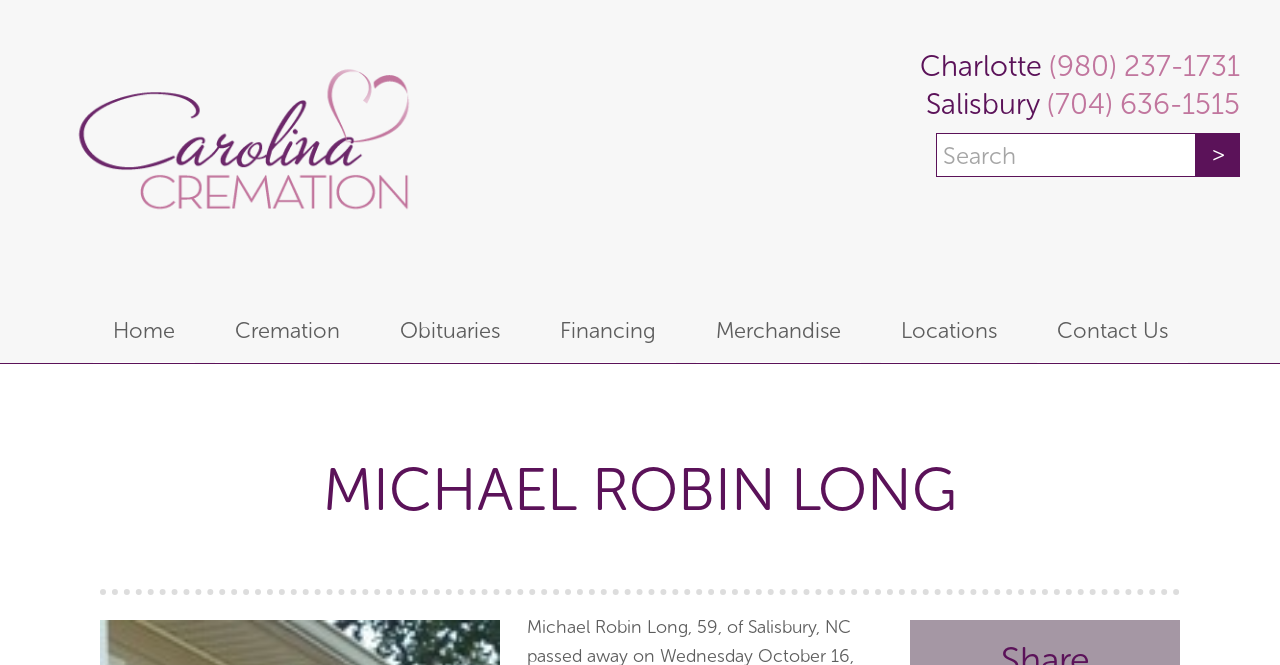How many navigation links are there?
Please give a well-detailed answer to the question.

I counted the number of link elements under the navigation element 'Main', which are 'Home', 'Cremation', 'Obituaries', 'Financing', 'Merchandise', 'Locations', and 'Contact Us'.